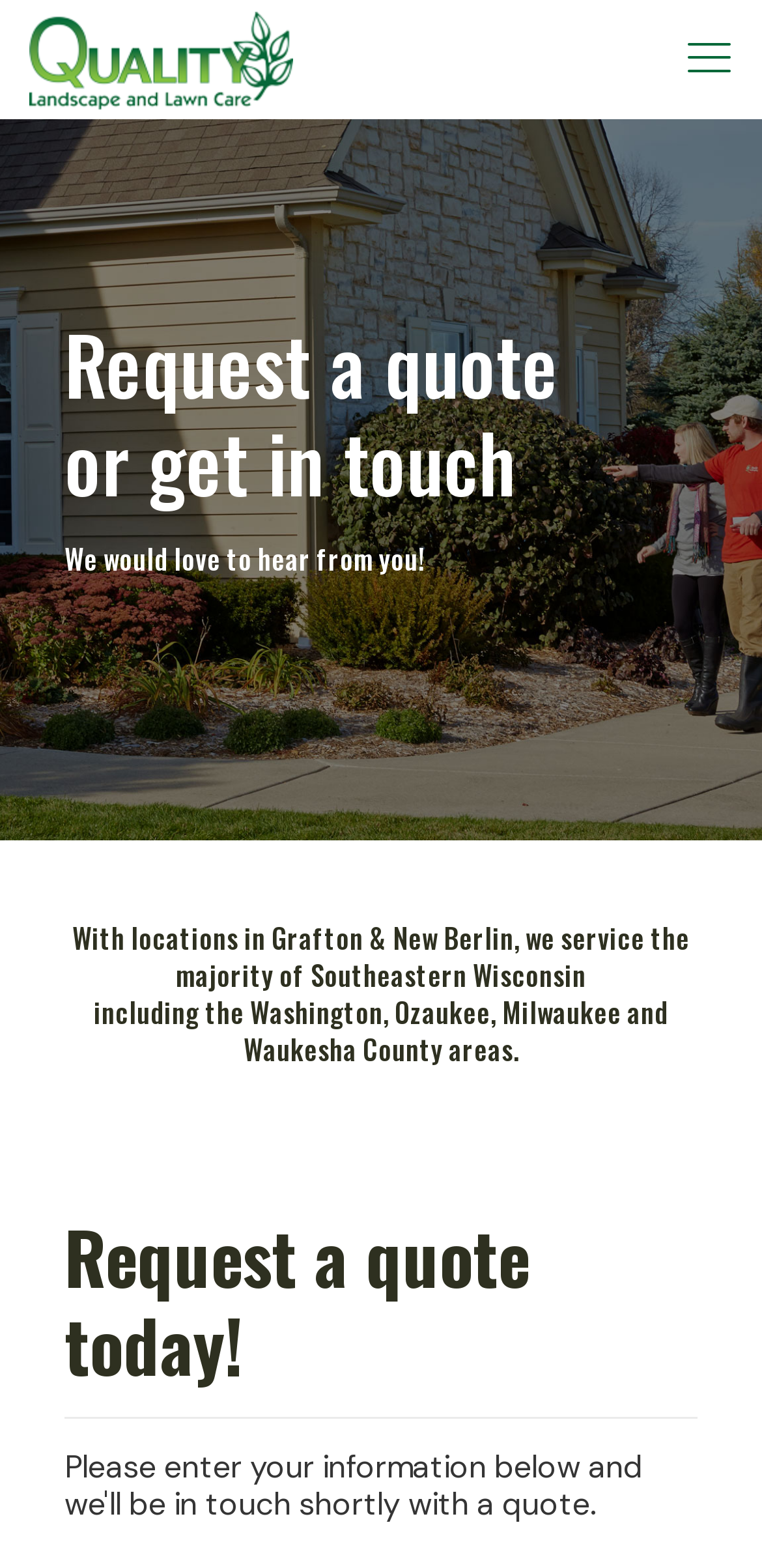Can you give a comprehensive explanation to the question given the content of the image?
What is the phone number to call for lawn care services?

I found the phone number by looking at the top-level element 'Quality Grafton, WI Commercial Lawn and Landscaping | (262) 376-9999' which suggests that this is the main contact information for the company. The phone number is explicitly mentioned, making it easy to extract.